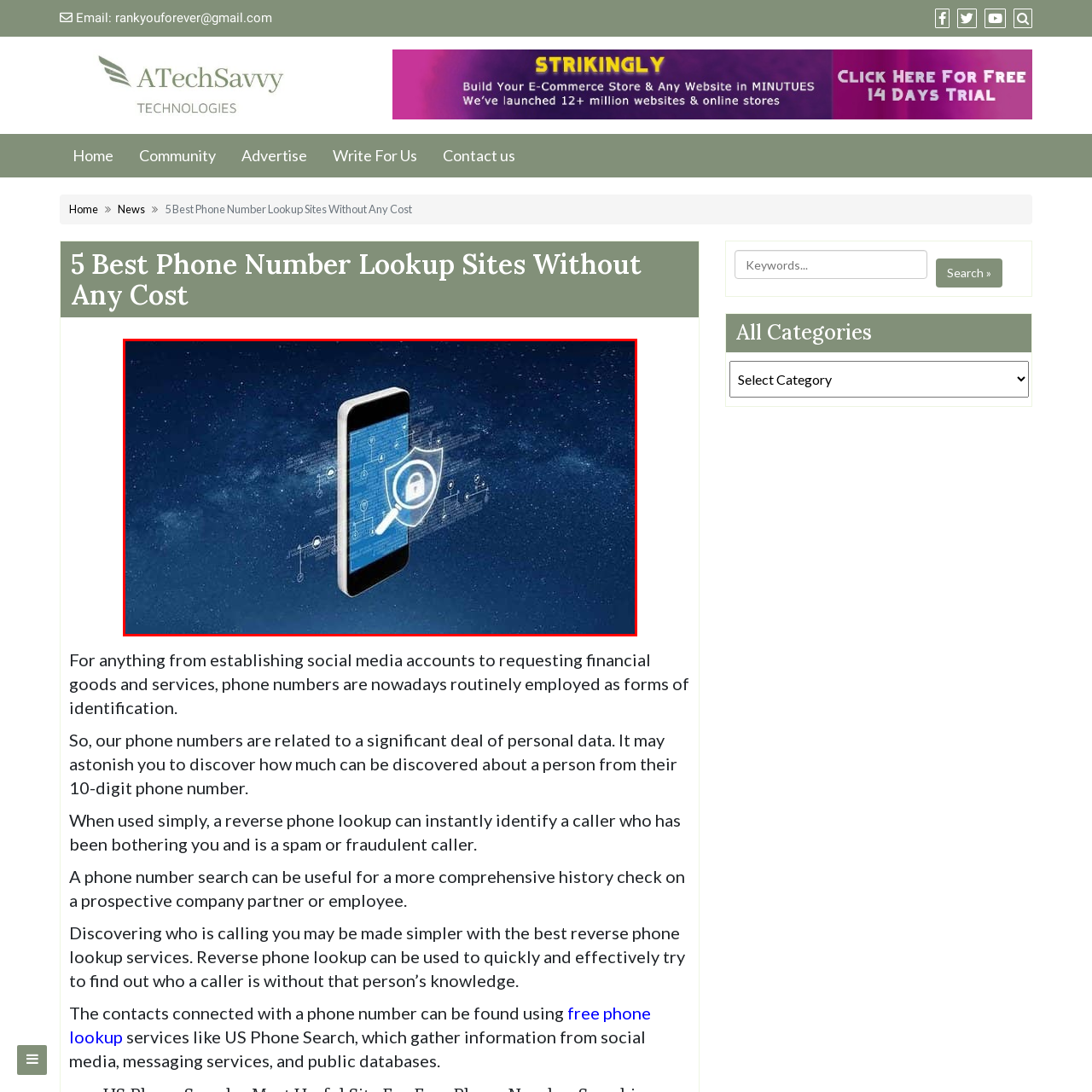Refer to the section enclosed in the red box, What is the purpose of the magnifying glass? Please answer briefly with a single word or phrase.

To suggest transparency